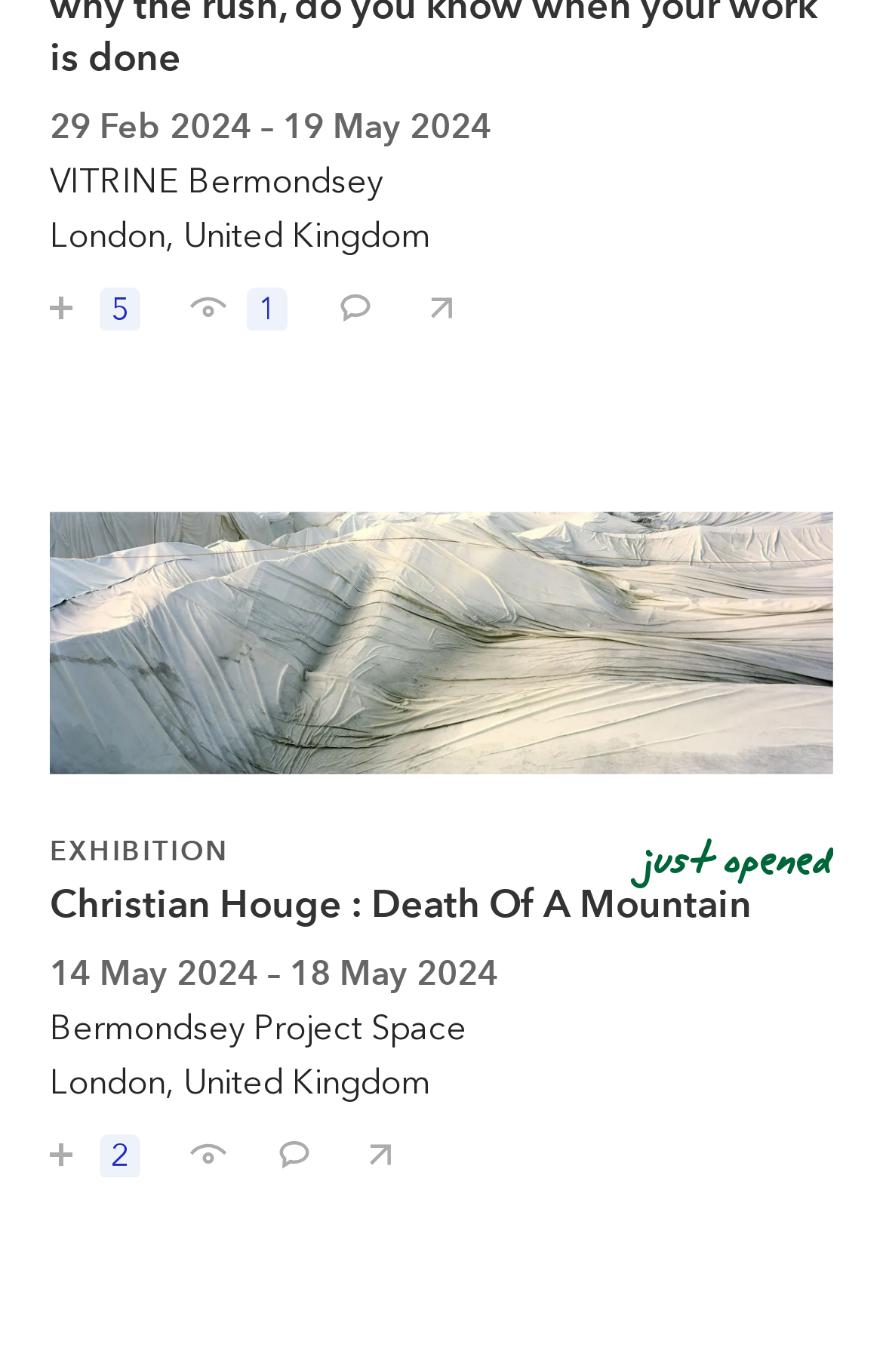Give a one-word or short-phrase answer to the following question: 
How many buttons are on the webpage?

6